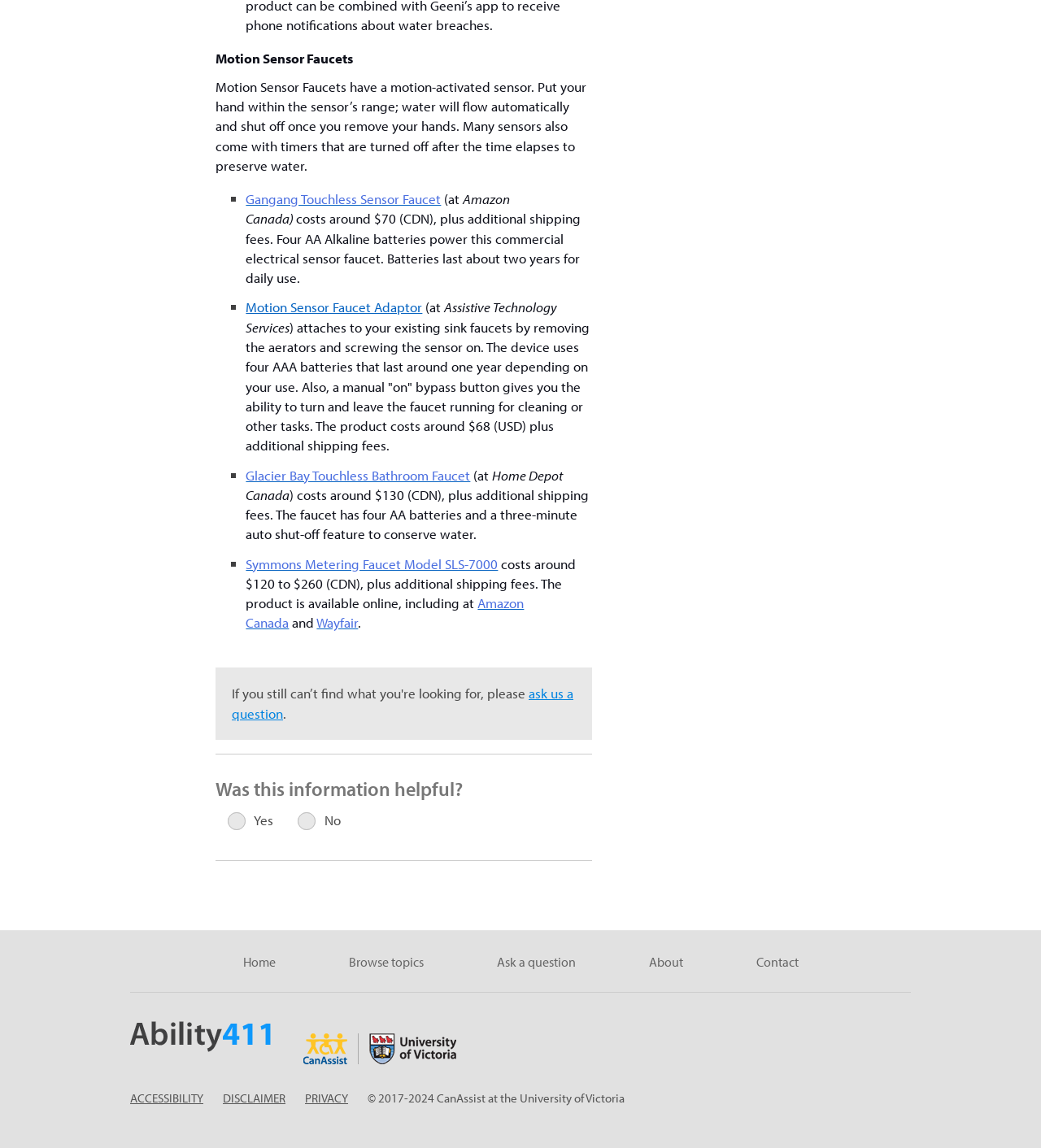Determine the bounding box coordinates of the region that needs to be clicked to achieve the task: "Click on 'Gangang Touchless Sensor Faucet'".

[0.236, 0.166, 0.424, 0.181]